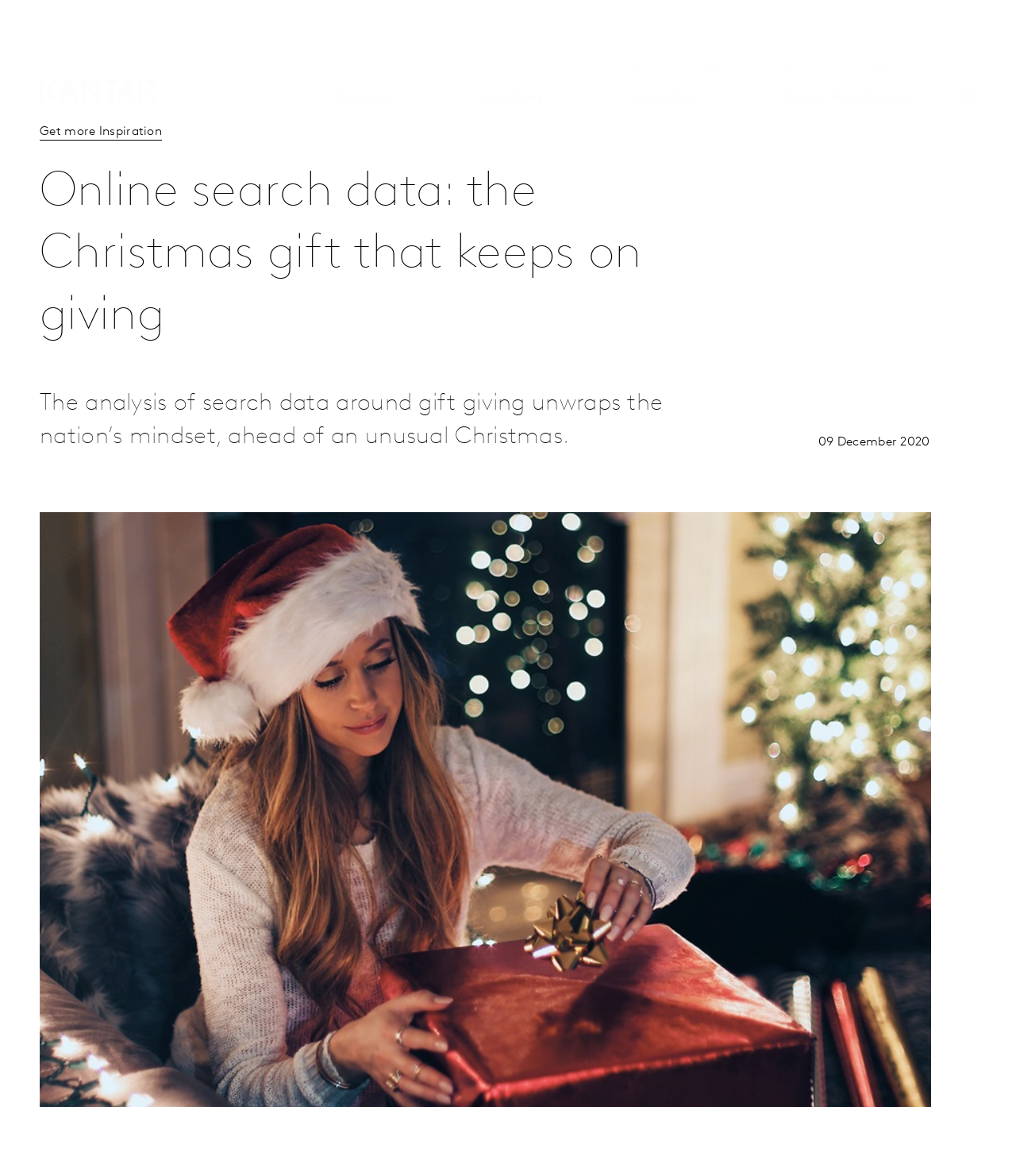Determine the coordinates of the bounding box that should be clicked to complete the instruction: "Search for area codes". The coordinates should be represented by four float numbers between 0 and 1: [left, top, right, bottom].

None